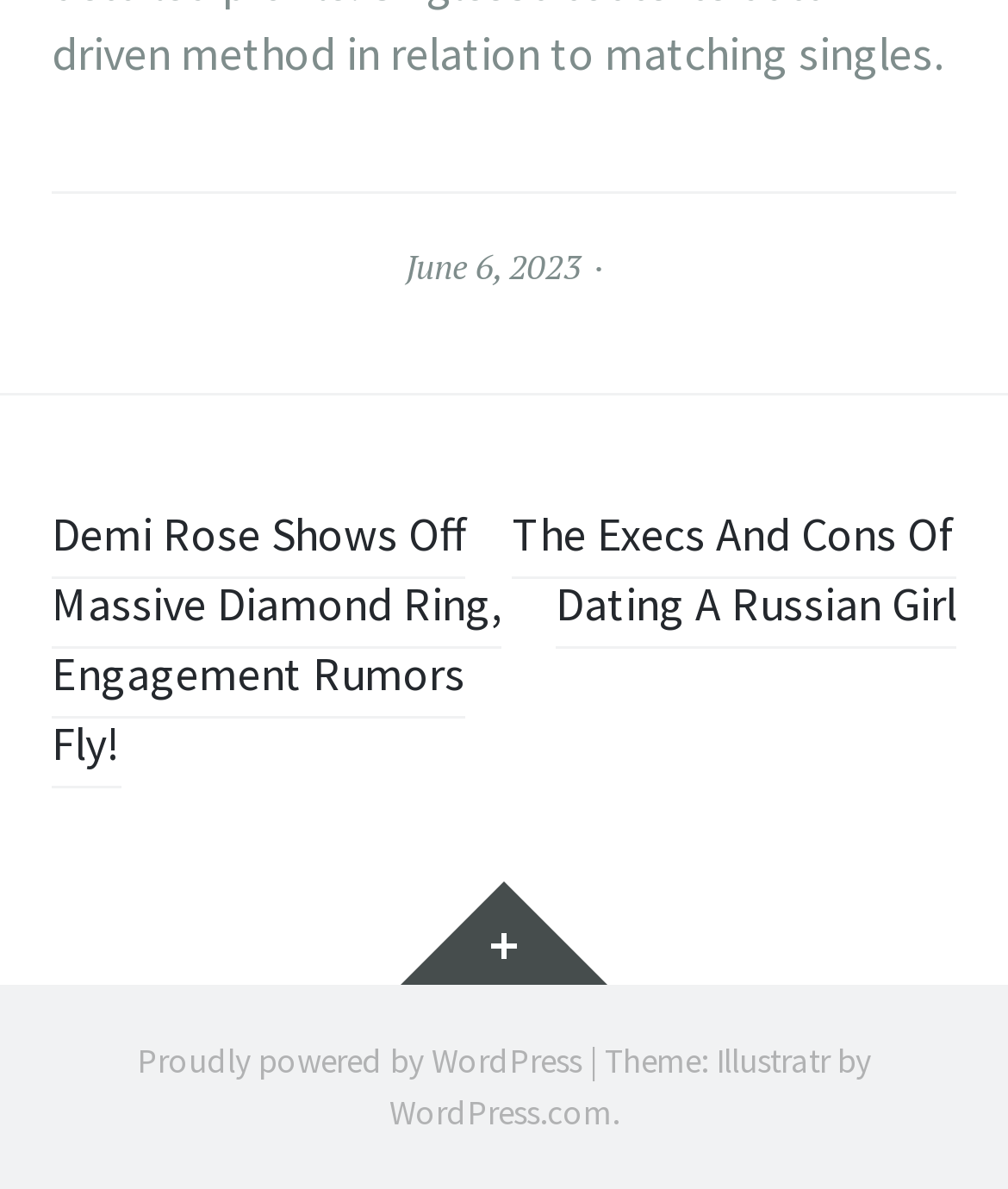Reply to the question with a single word or phrase:
What is the theme of this website?

Illustratr